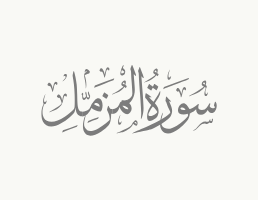Provide a brief response using a word or short phrase to this question:
What is the significance of the calligraphy?

Emphasizes significance and reverence